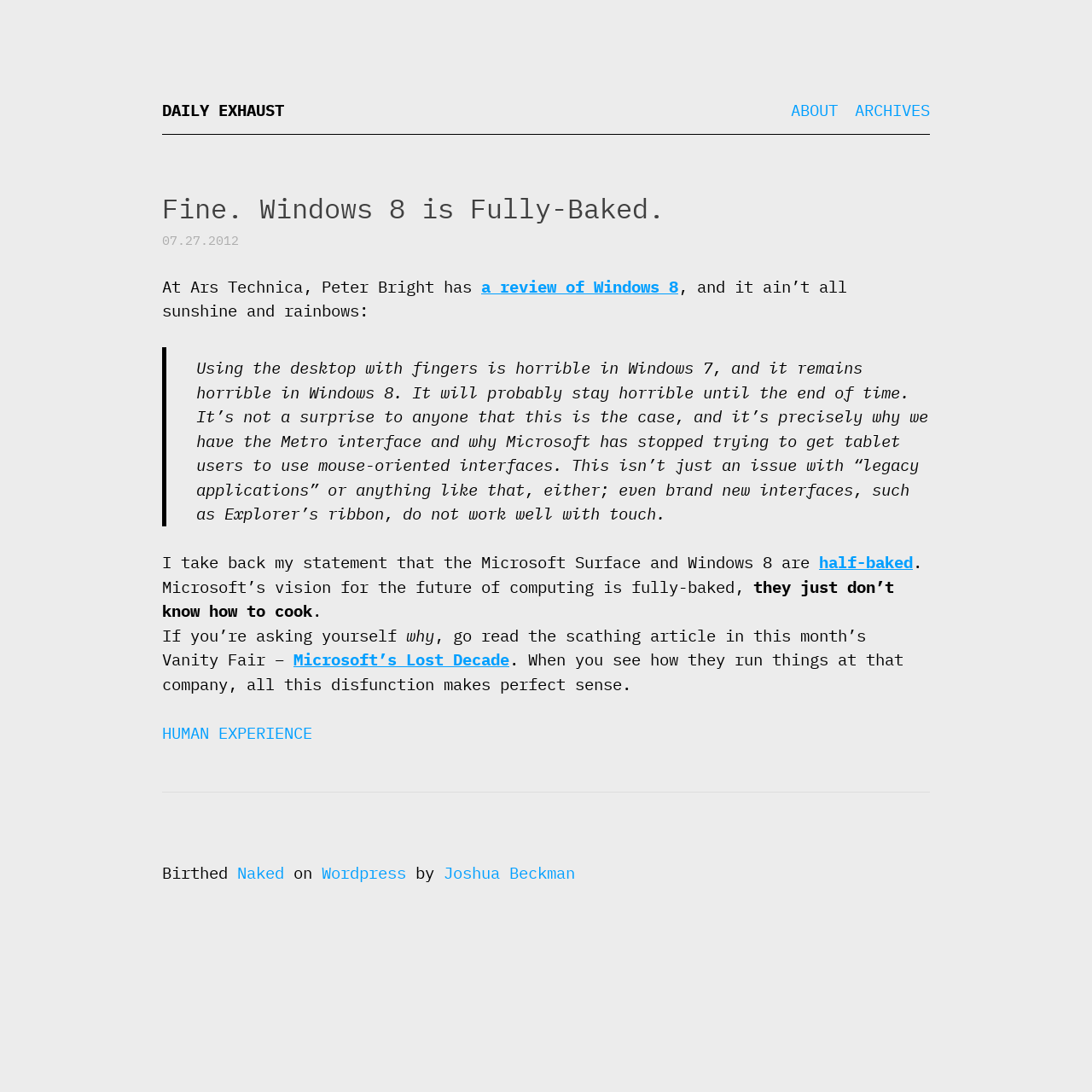Give a short answer using one word or phrase for the question:
What is the date of the article?

07.27.2012